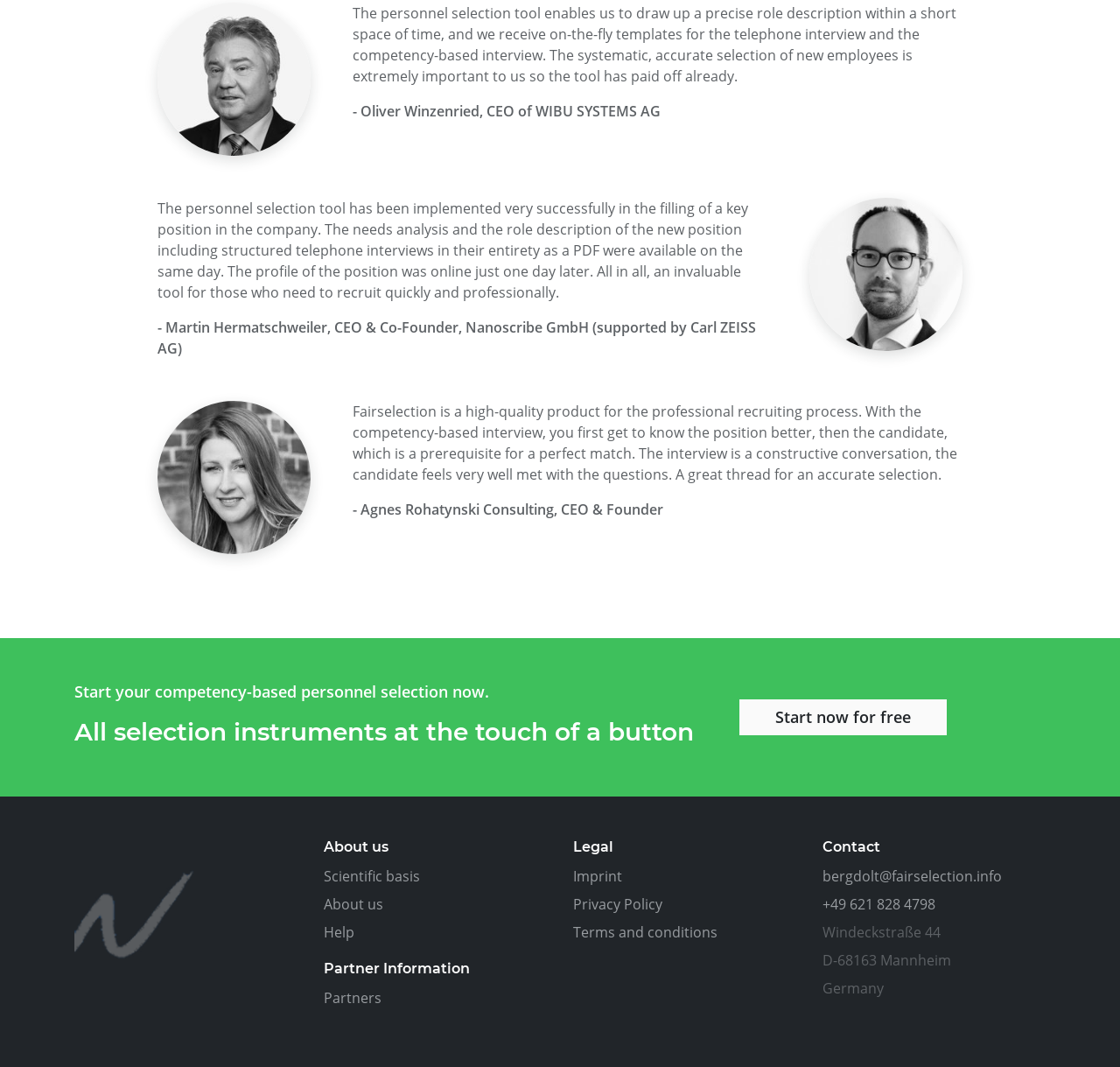What is the address of the company?
Based on the screenshot, answer the question with a single word or phrase.

Windeckstraße 44, D-68163 Mannheim, Germany